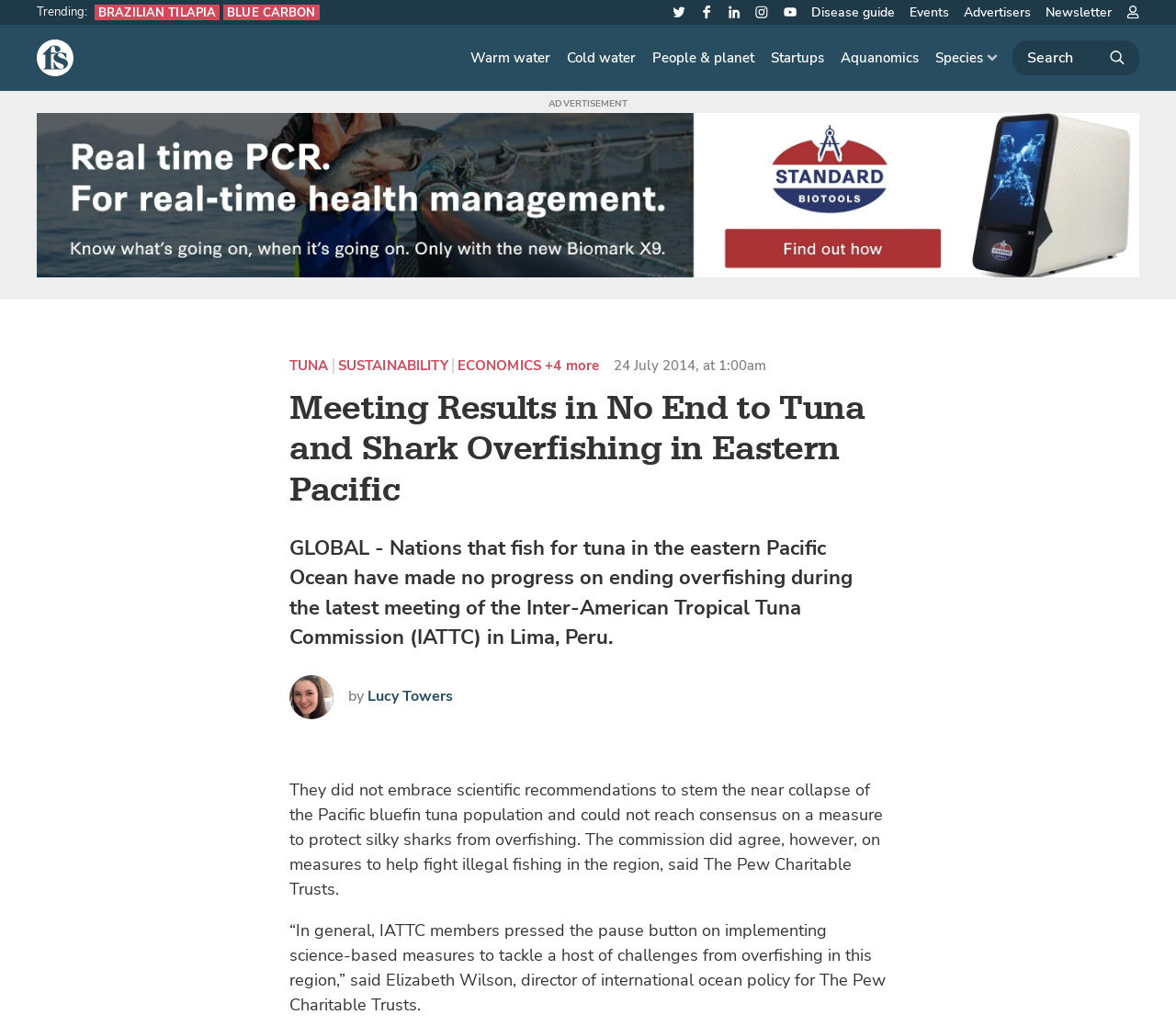Please identify the bounding box coordinates of the area that needs to be clicked to fulfill the following instruction: "Read the article by Lucy Towers."

[0.312, 0.669, 0.385, 0.688]